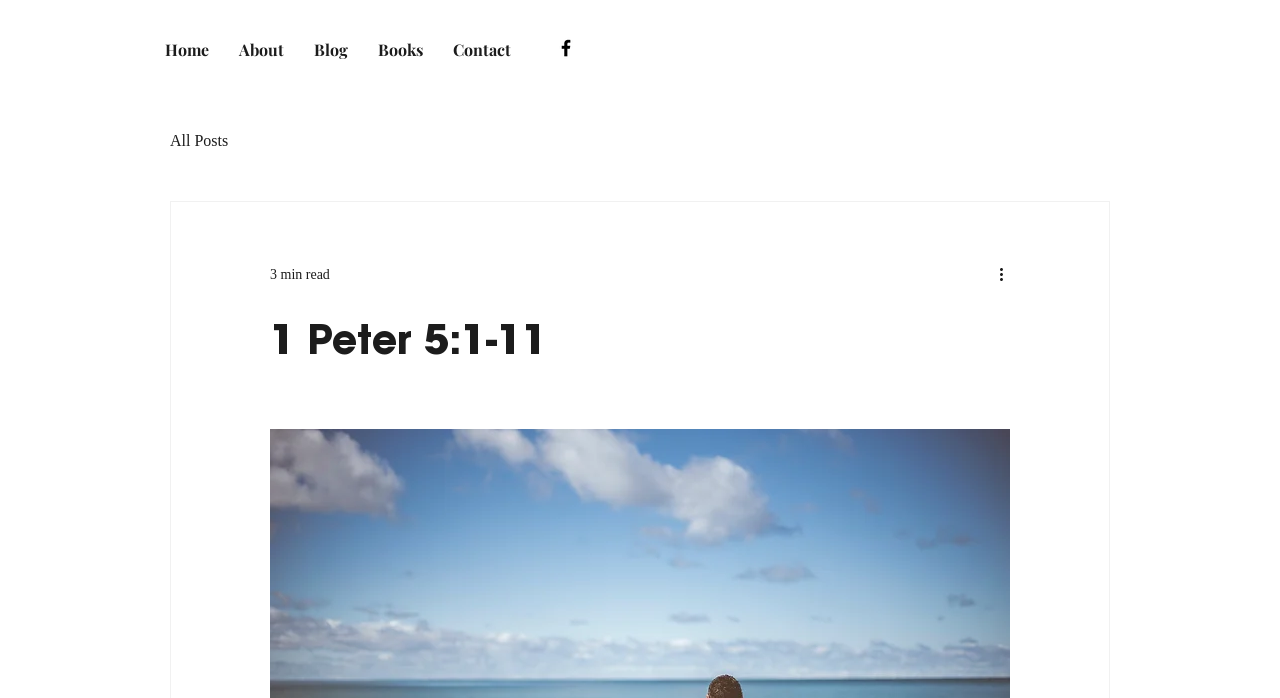Please determine the bounding box coordinates of the element to click on in order to accomplish the following task: "read more about 1 Peter 5:1-11". Ensure the coordinates are four float numbers ranging from 0 to 1, i.e., [left, top, right, bottom].

[0.211, 0.448, 0.789, 0.523]